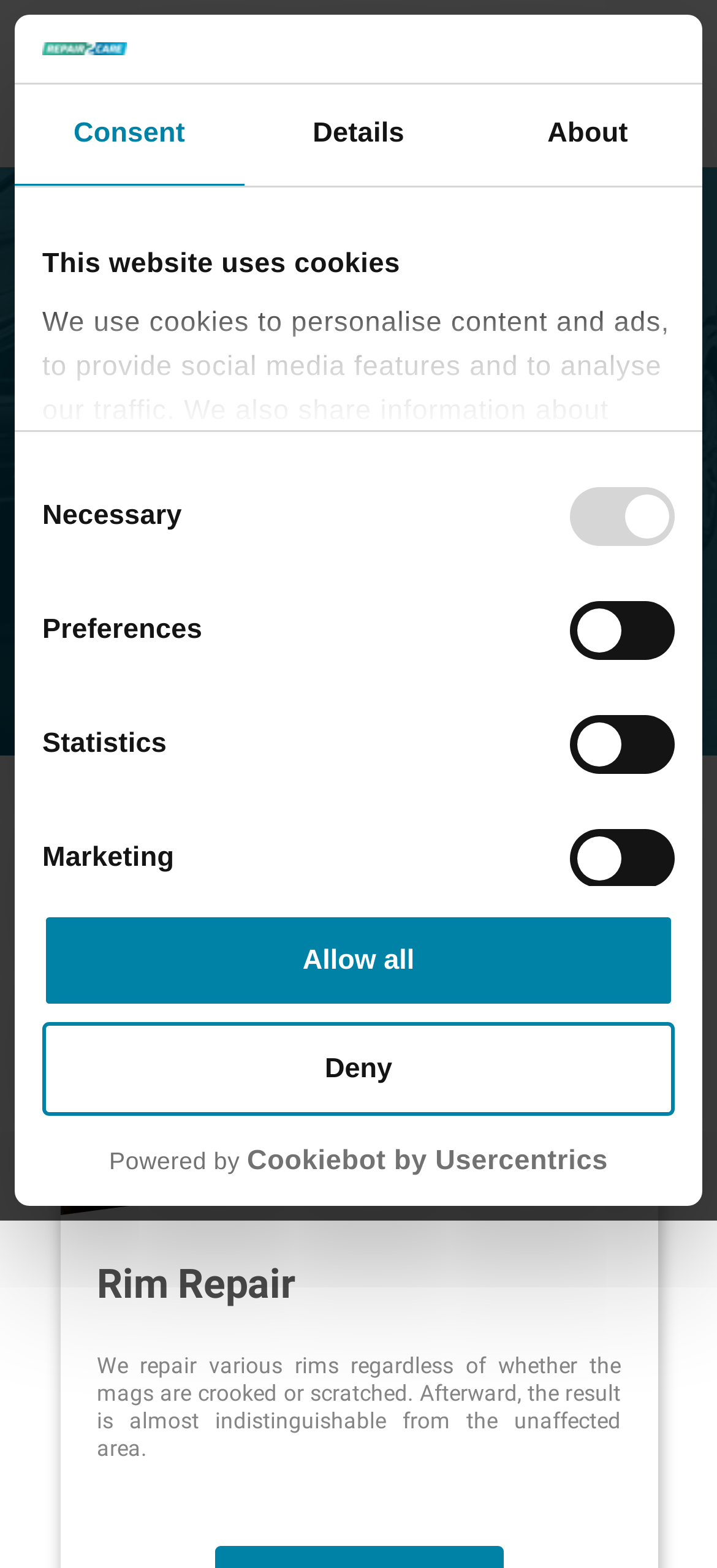Respond with a single word or phrase to the following question: What type of repairs does the website specialize in?

Cosmetic repairs